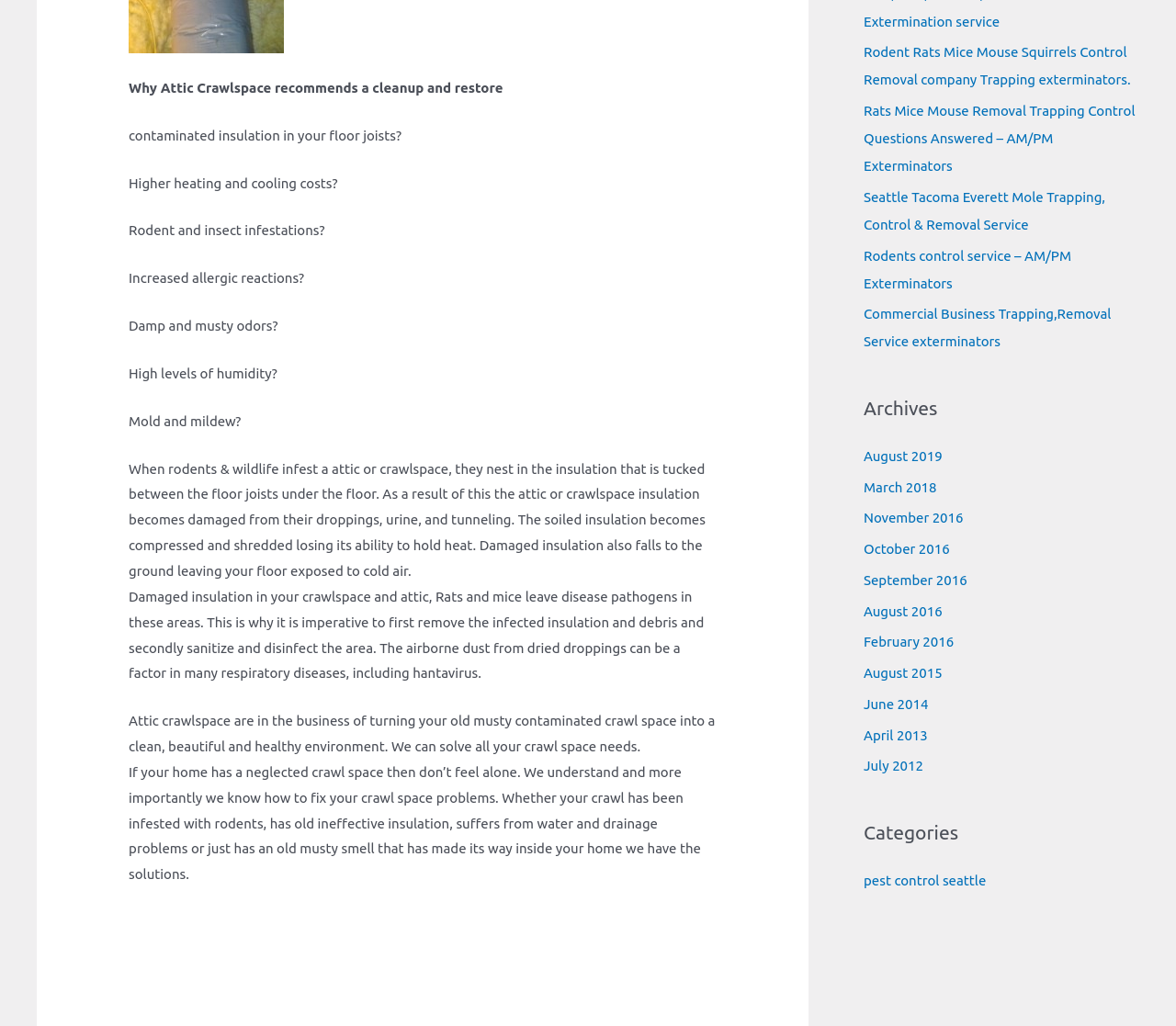Please determine the bounding box coordinates for the UI element described here. Use the format (top-left x, top-left y, bottom-right x, bottom-right y) with values bounded between 0 and 1: February 15, 2020September 24, 2022

None